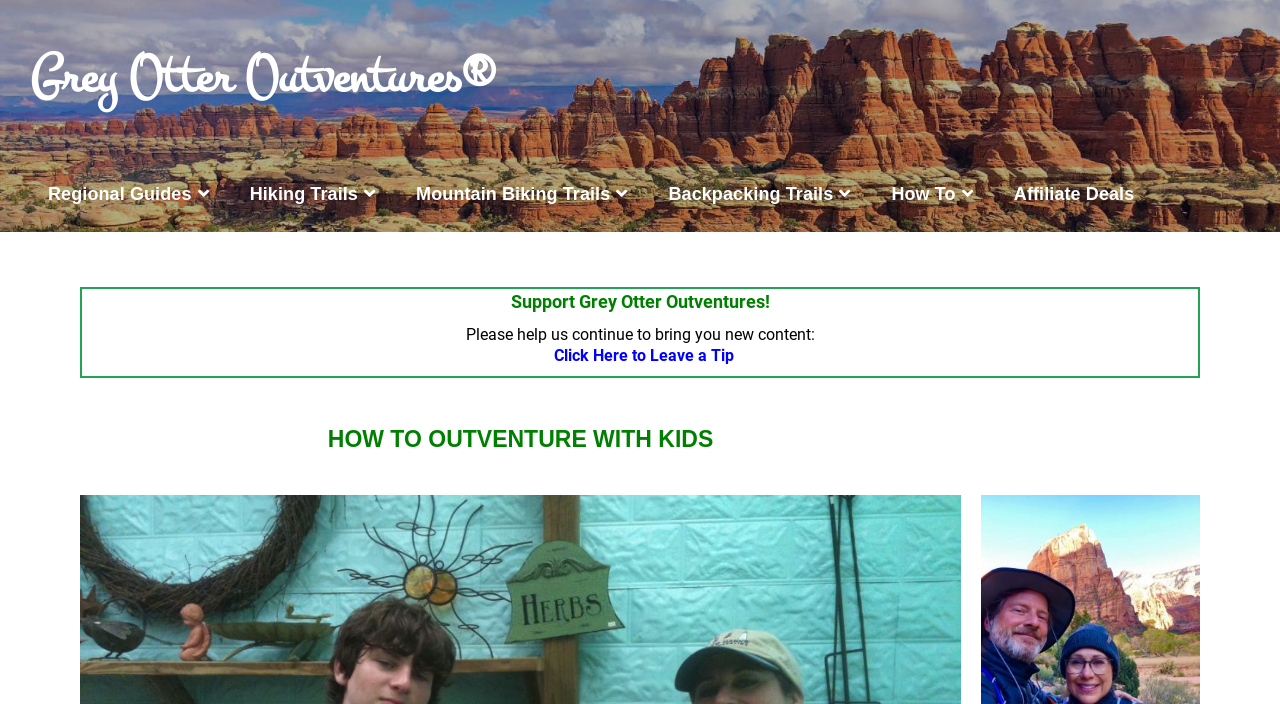Can you specify the bounding box coordinates for the region that should be clicked to fulfill this instruction: "Visit Hiking Trails".

[0.181, 0.223, 0.311, 0.329]